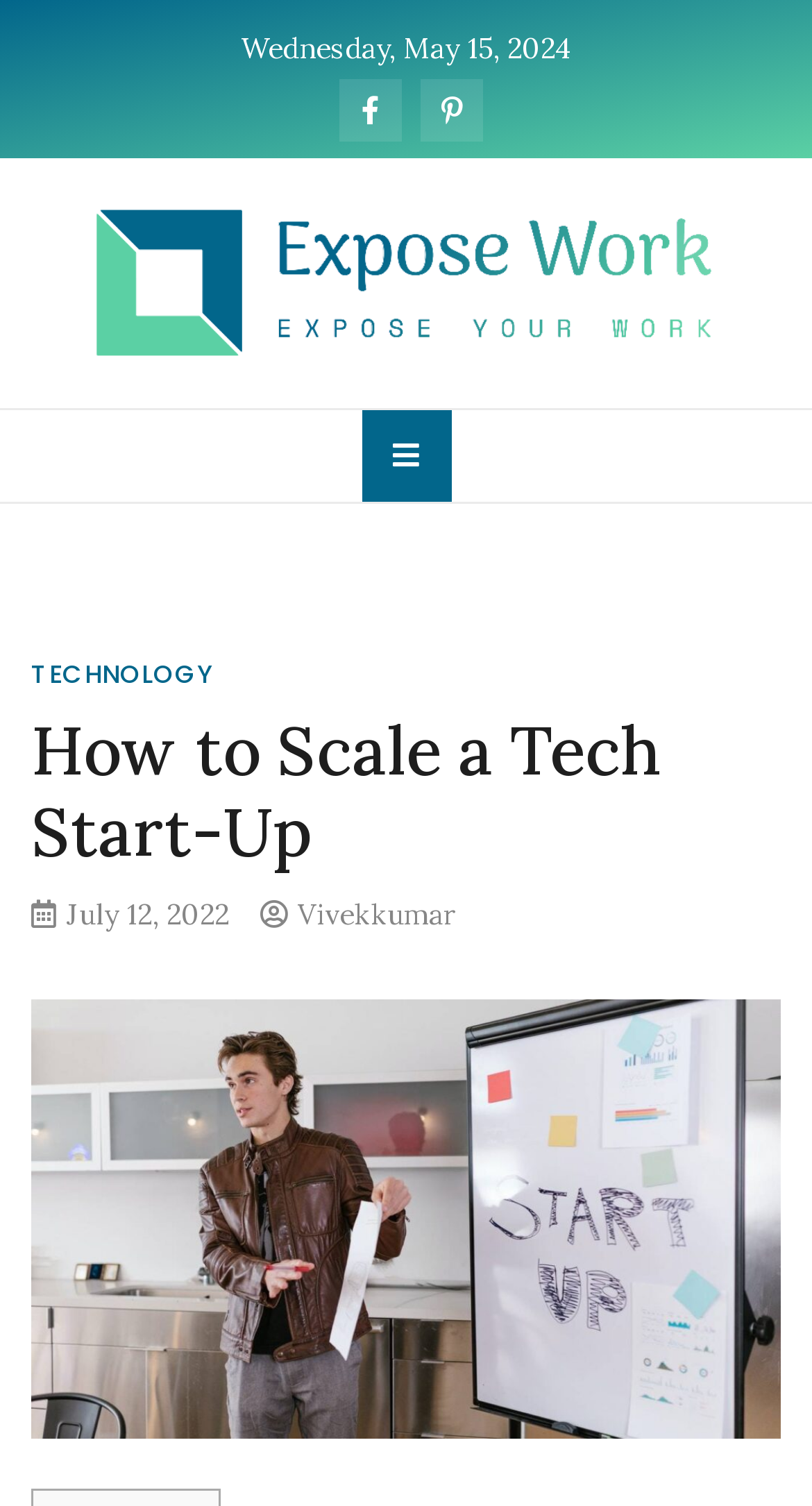Provide a short answer to the following question with just one word or phrase: What is the tagline of the website?

Get the Best Informations